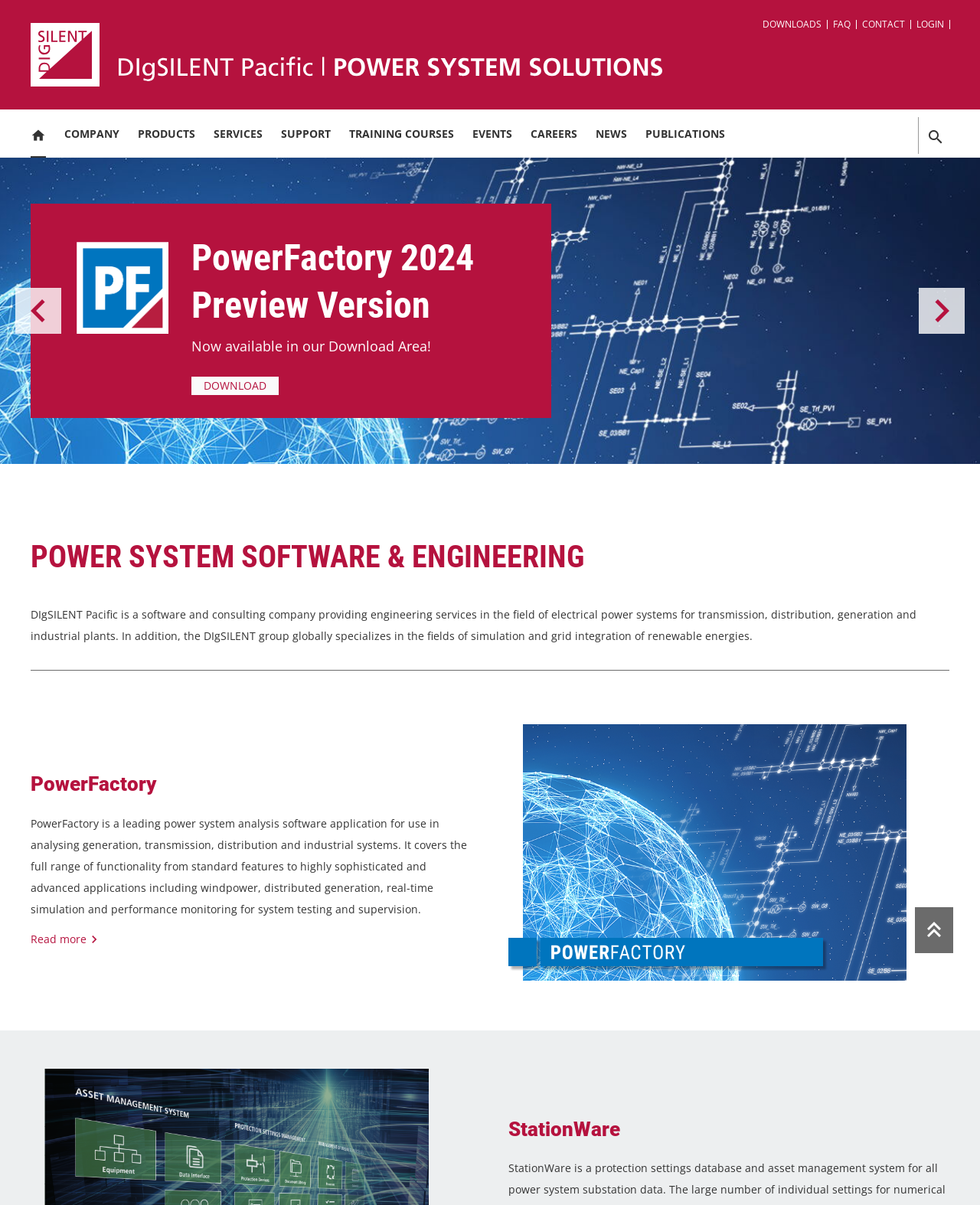Examine the screenshot and answer the question in as much detail as possible: What is the main product of the company?

I found the main product by looking at the prominent image and text on the webpage. The image 'PowerFactory' and the text 'PowerFactory 2024 Preview Version' suggest that PowerFactory is a key product of the company.